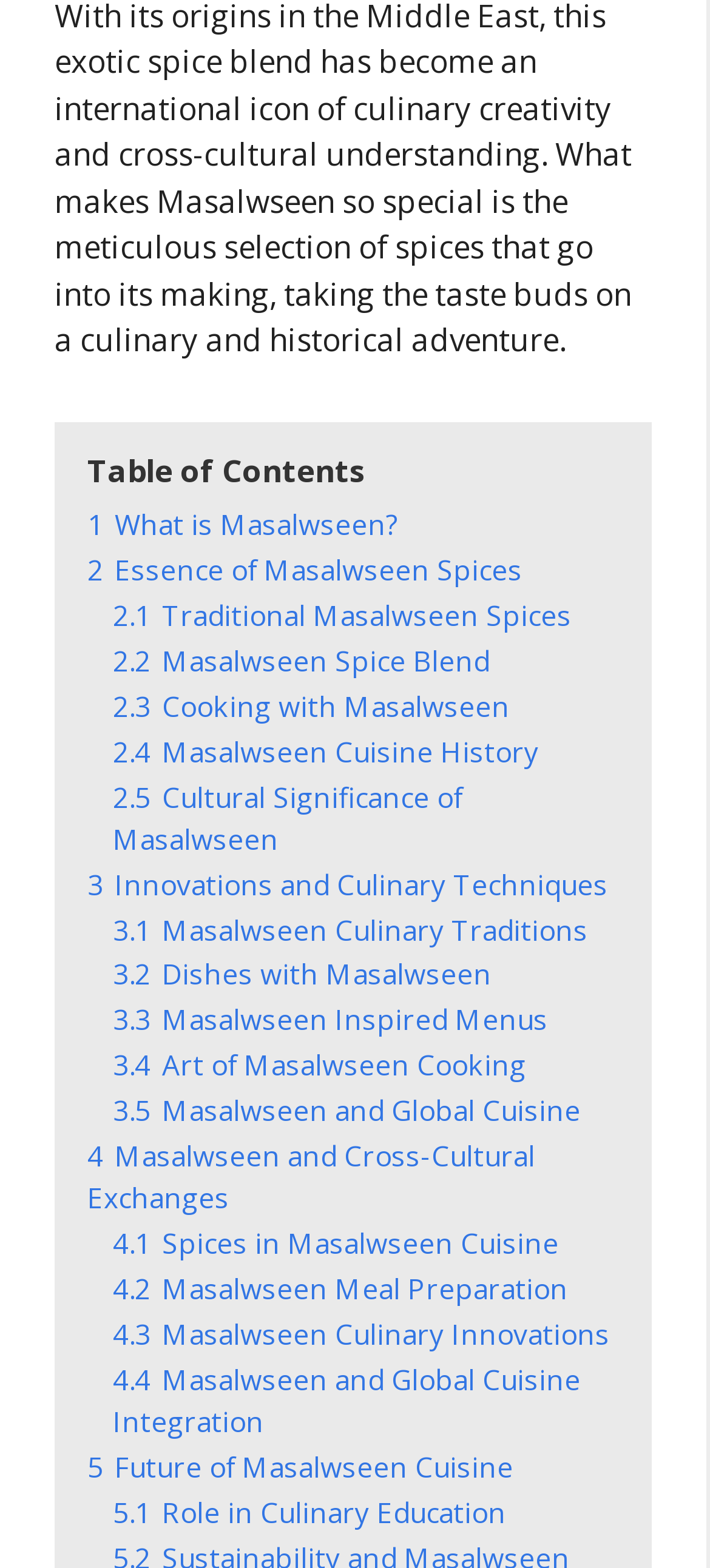Identify the bounding box coordinates of the element to click to follow this instruction: 'View 'Essence of Masalwseen Spices''. Ensure the coordinates are four float values between 0 and 1, provided as [left, top, right, bottom].

[0.123, 0.352, 0.736, 0.375]